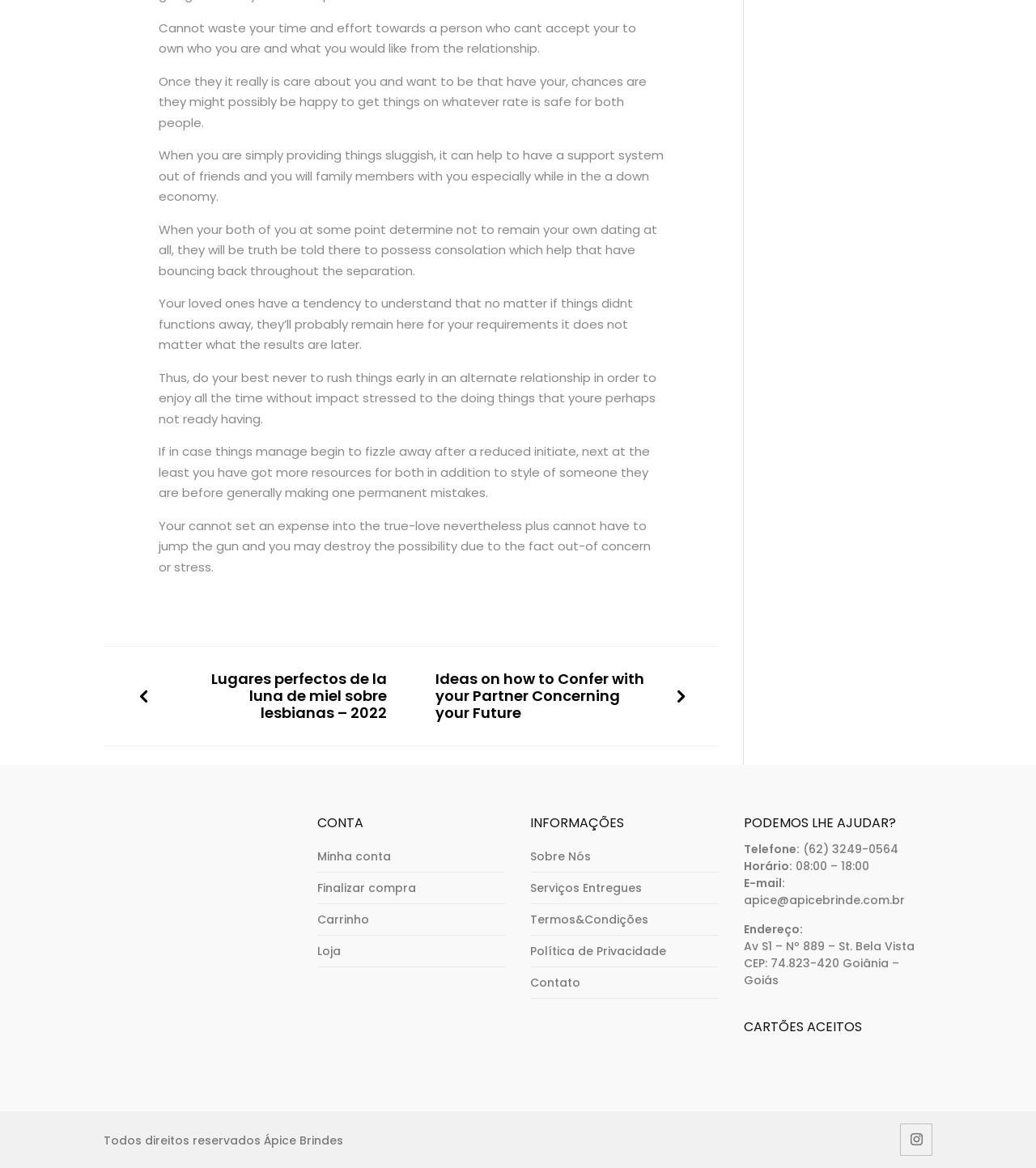Identify the bounding box coordinates of the clickable section necessary to follow the following instruction: "View accepted cards". The coordinates should be presented as four float numbers from 0 to 1, i.e., [left, top, right, bottom].

[0.869, 0.962, 0.9, 0.99]